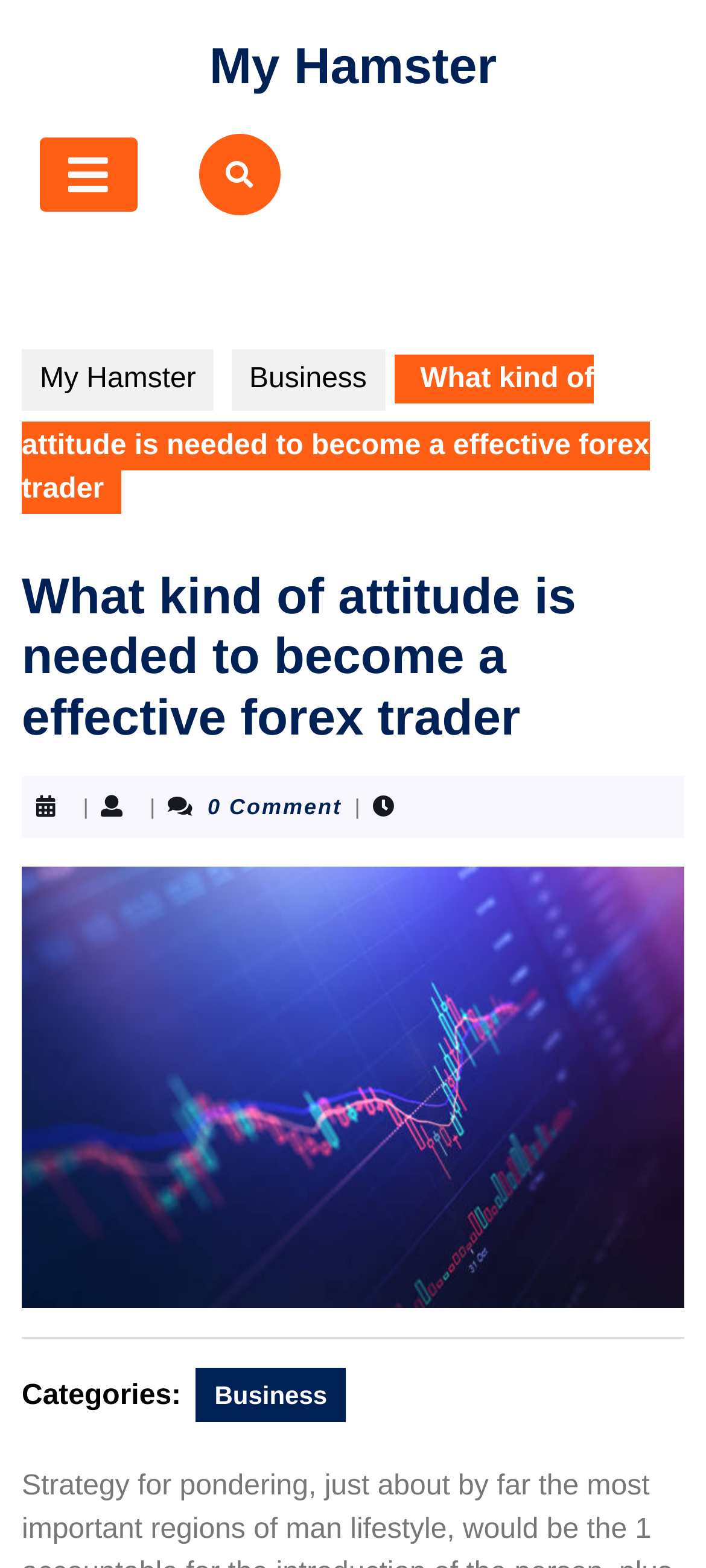Generate the text of the webpage's primary heading.

What kind of attitude is needed to become a effective forex trader